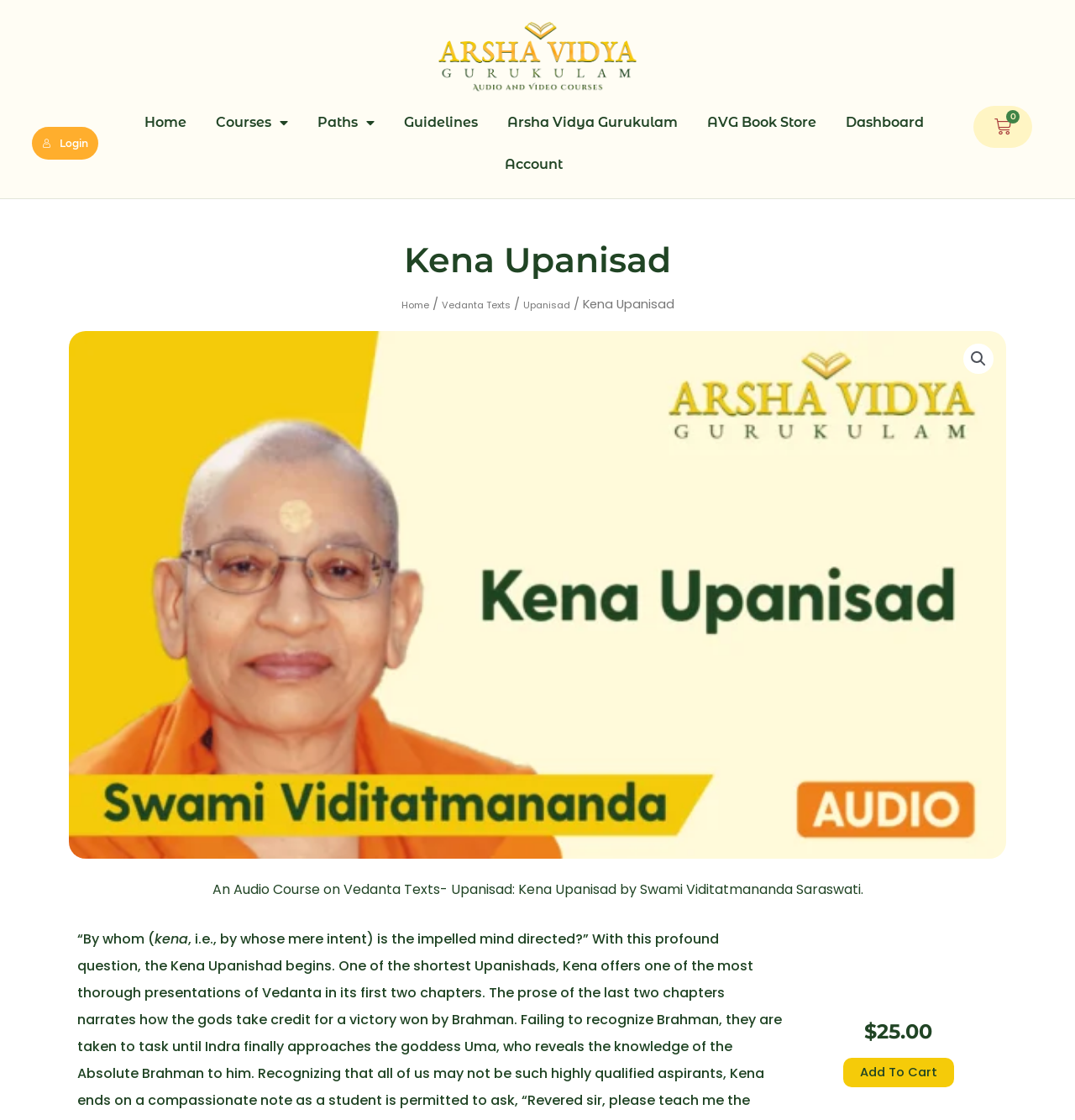Determine the bounding box coordinates of the UI element described by: "Vedanta Texts".

[0.399, 0.264, 0.484, 0.279]